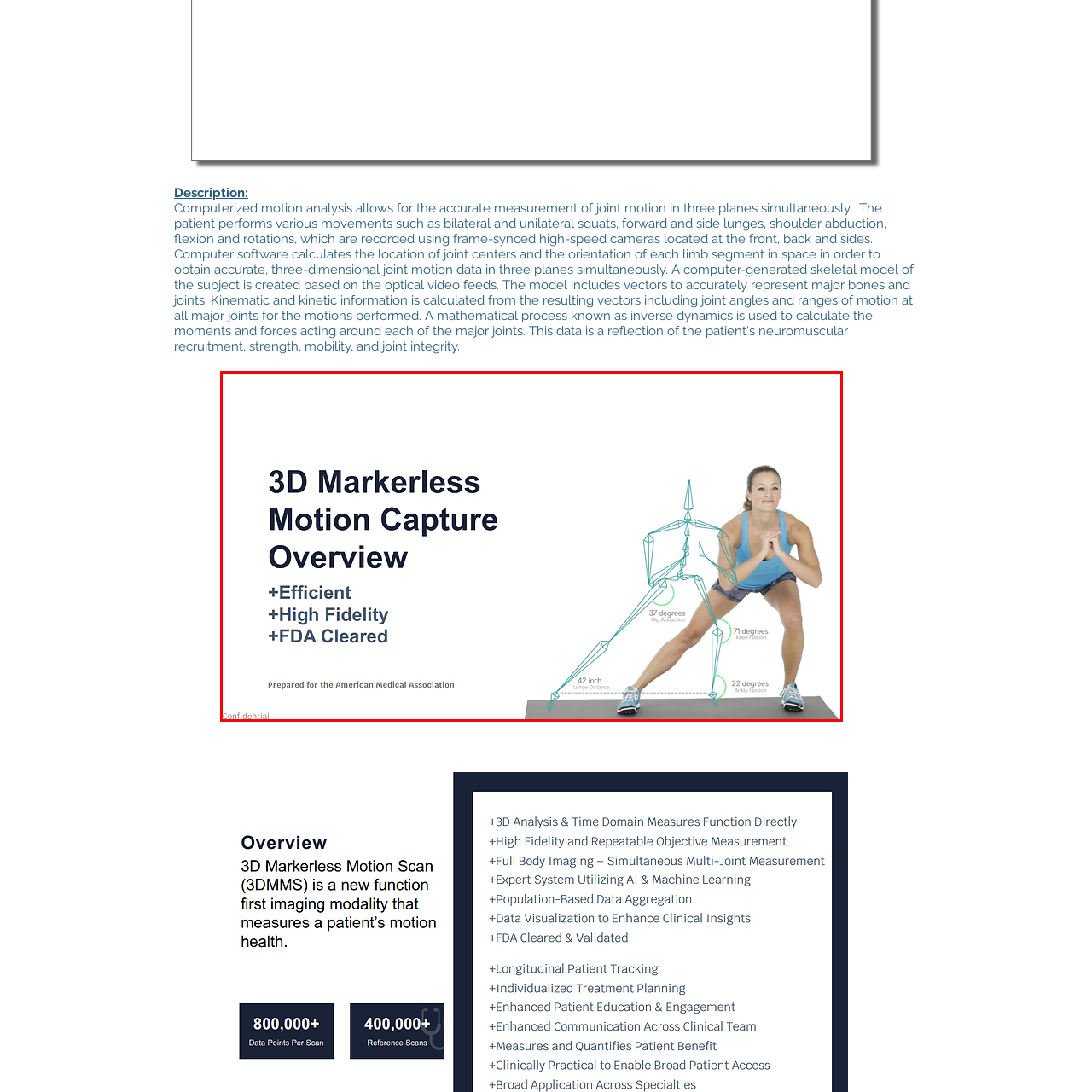Offer a detailed explanation of the scene within the red bounding box.

The image, titled "3D Markerless Motion Capture Overview," presents a detailed visual representation of a motion capture system in action. On the left, bold text highlights the key features: "Efficient," "High Fidelity," and "FDA Cleared," emphasizing the advanced capabilities of this technology. The right side showcases a female figure in a dynamic athletic pose, demonstrating the application of motion capture.

Overlaying her figure are structural and angular lines that outline her body and indicate specific measurements: 42 inches for lunge distance, 37 degrees for hip abduction, 71 degrees for knee flexion, and 22 degrees for ankle flexion. This visual aids in illustrating the precision and analysis possible with the motion capture system. The image is presented in a professional and clear layout, indicating it was prepared for the American Medical Association, highlighting its relevance in medical and athletic fields. The term "Confidential" denotes that this information may be sensitive or proprietary.